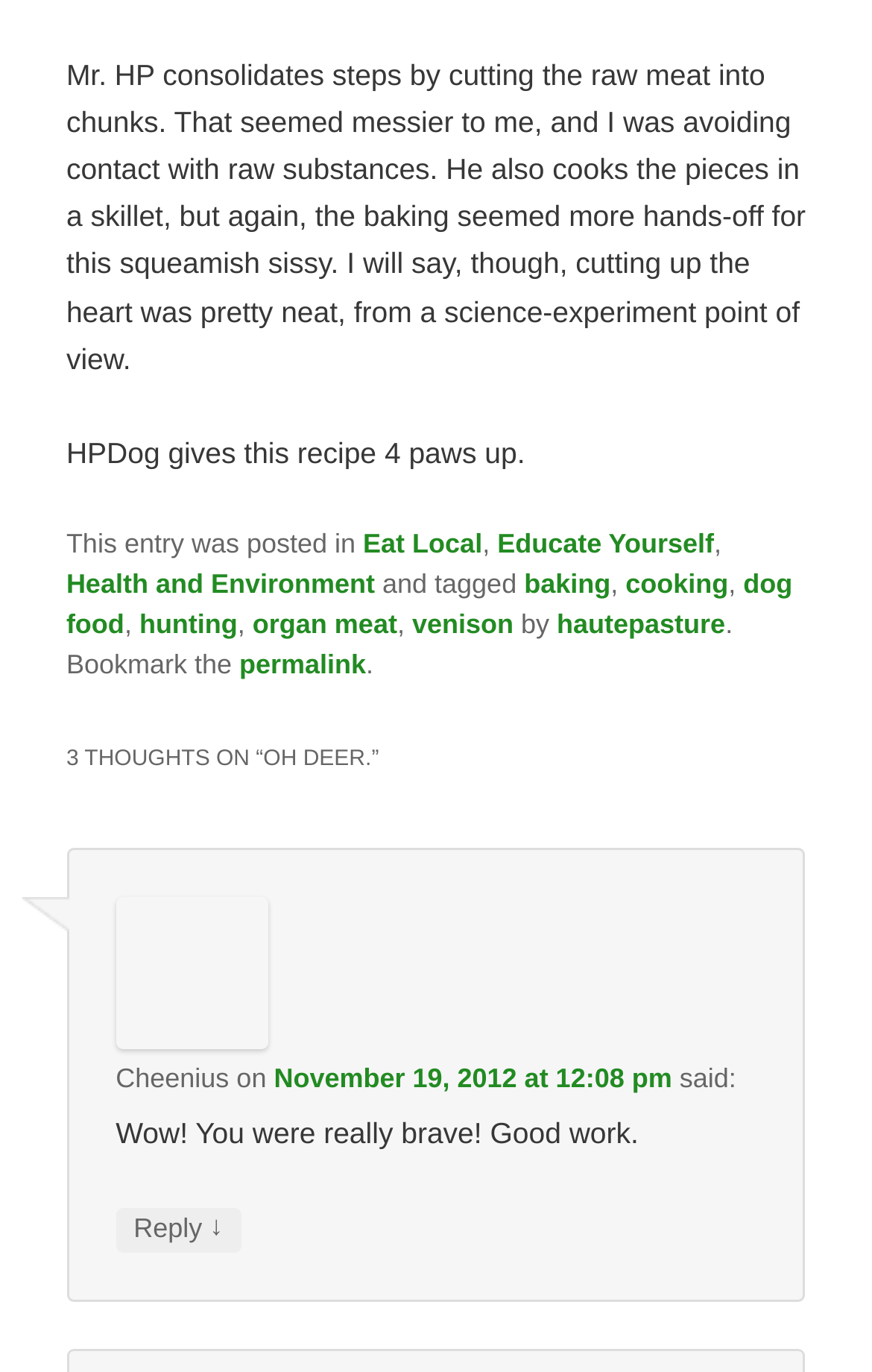Provide a short, one-word or phrase answer to the question below:
What is the topic of the post?

cooking venison